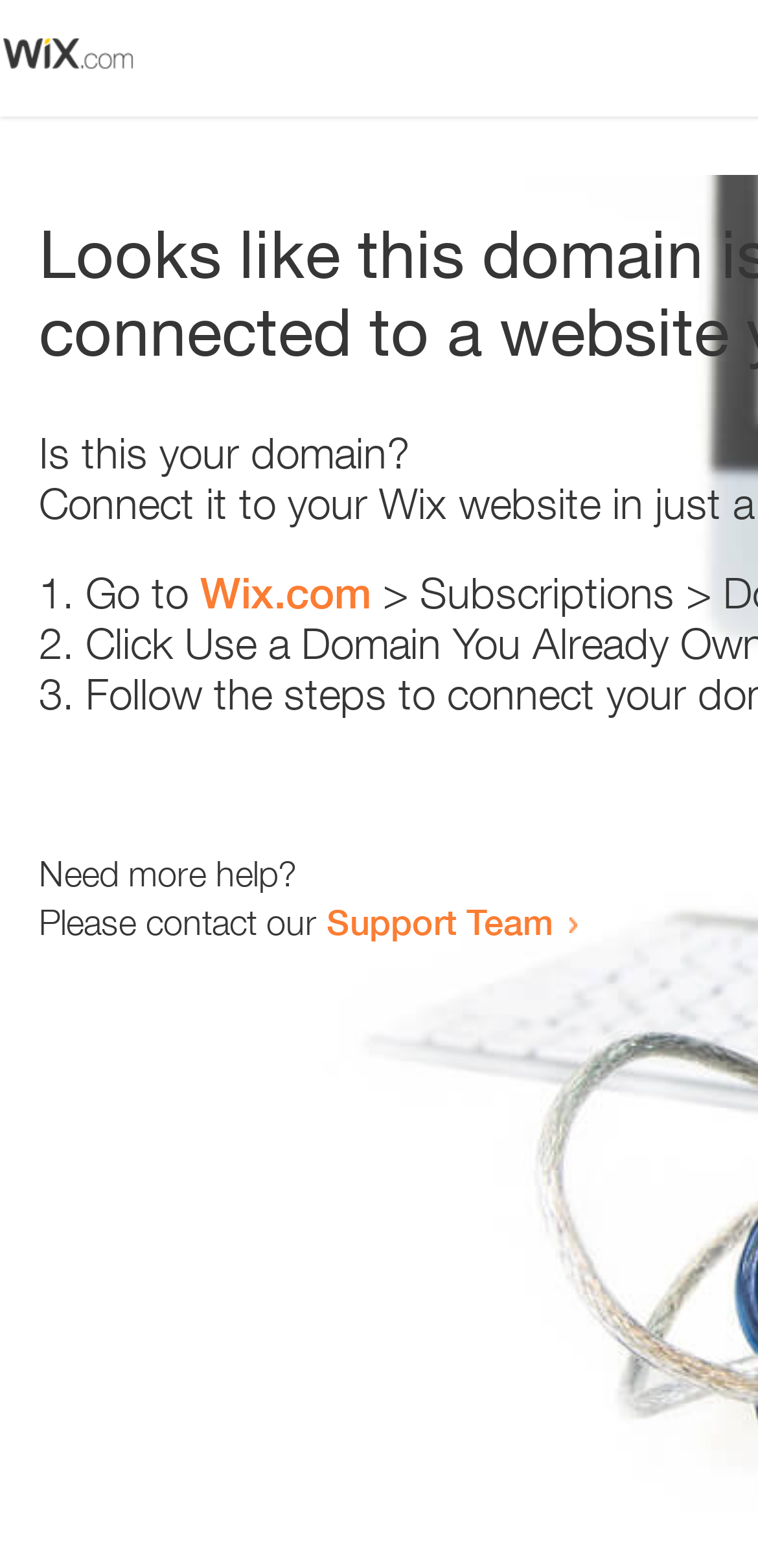Determine the main heading of the webpage and generate its text.

Looks like this domain isn't
connected to a website yet